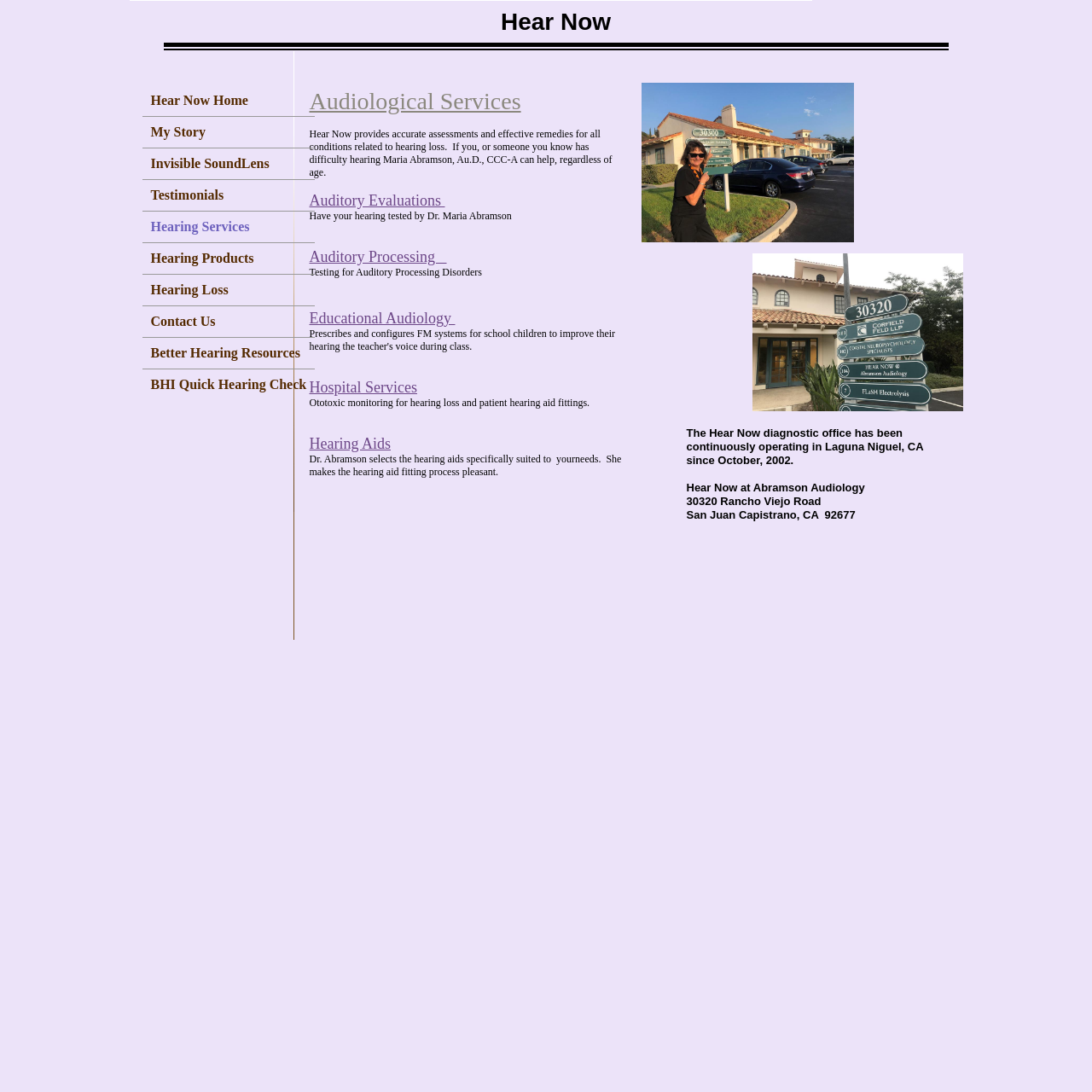What is the name of the doctor providing hearing services on this webpage?
Please give a well-detailed answer to the question.

The text 'Hear Now provides accurate assessments and effective remedies for all conditions related to hearing loss. If you, or someone you know has difficulty hearing Maria Abramson, Au.D., CCC-A can help, regardless of age.' mentions the name of the doctor as Maria Abramson.